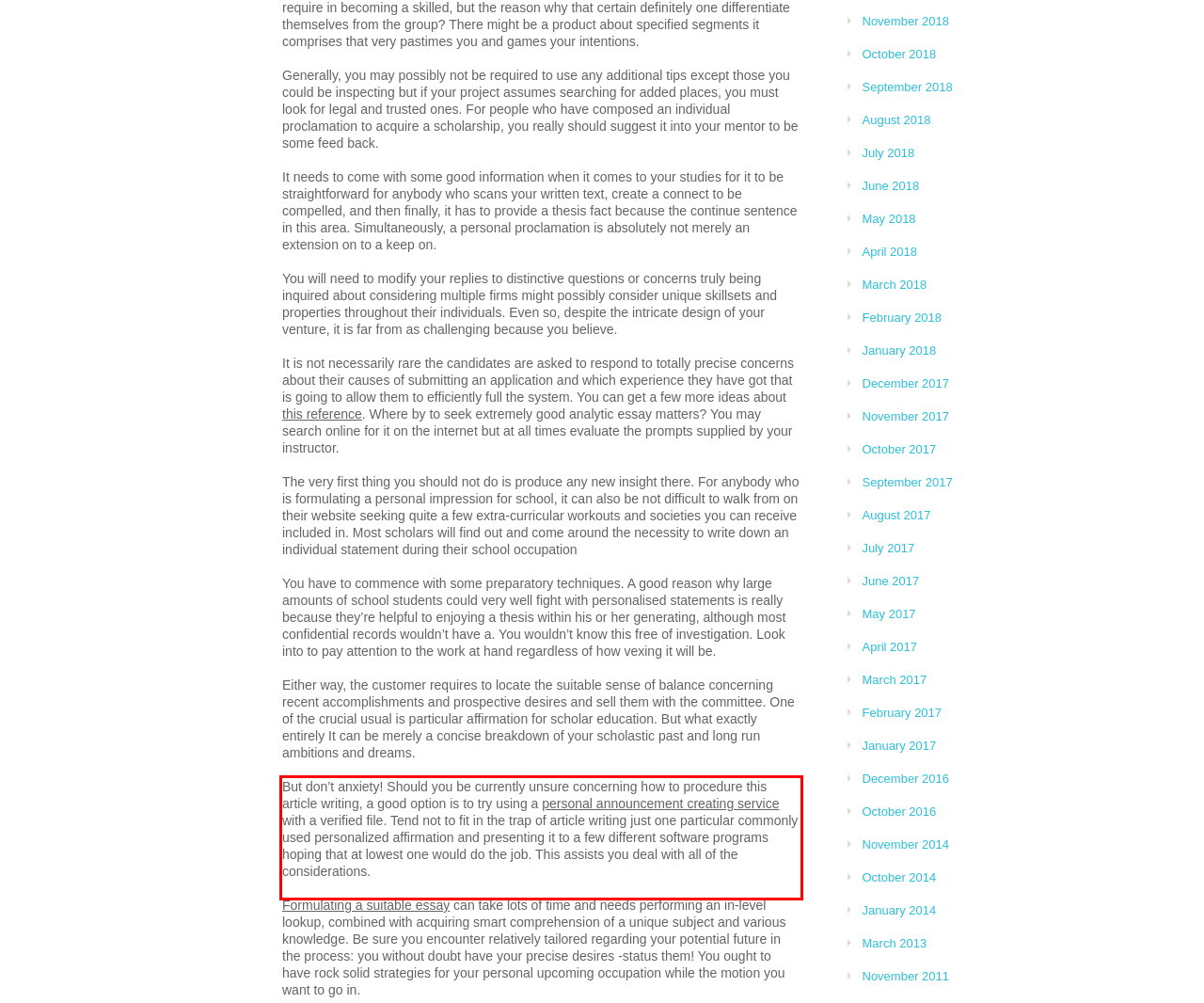You have a webpage screenshot with a red rectangle surrounding a UI element. Extract the text content from within this red bounding box.

But don’t anxiety! Should you be currently unsure concerning how to procedure this article writing, a good option is to try using a personal announcement creating service with a verified file. Tend not to fit in the trap of article writing just one particular commonly used personalized affirmation and presenting it to a few different software programs hoping that at lowest one would do the job. This assists you deal with all of the considerations.